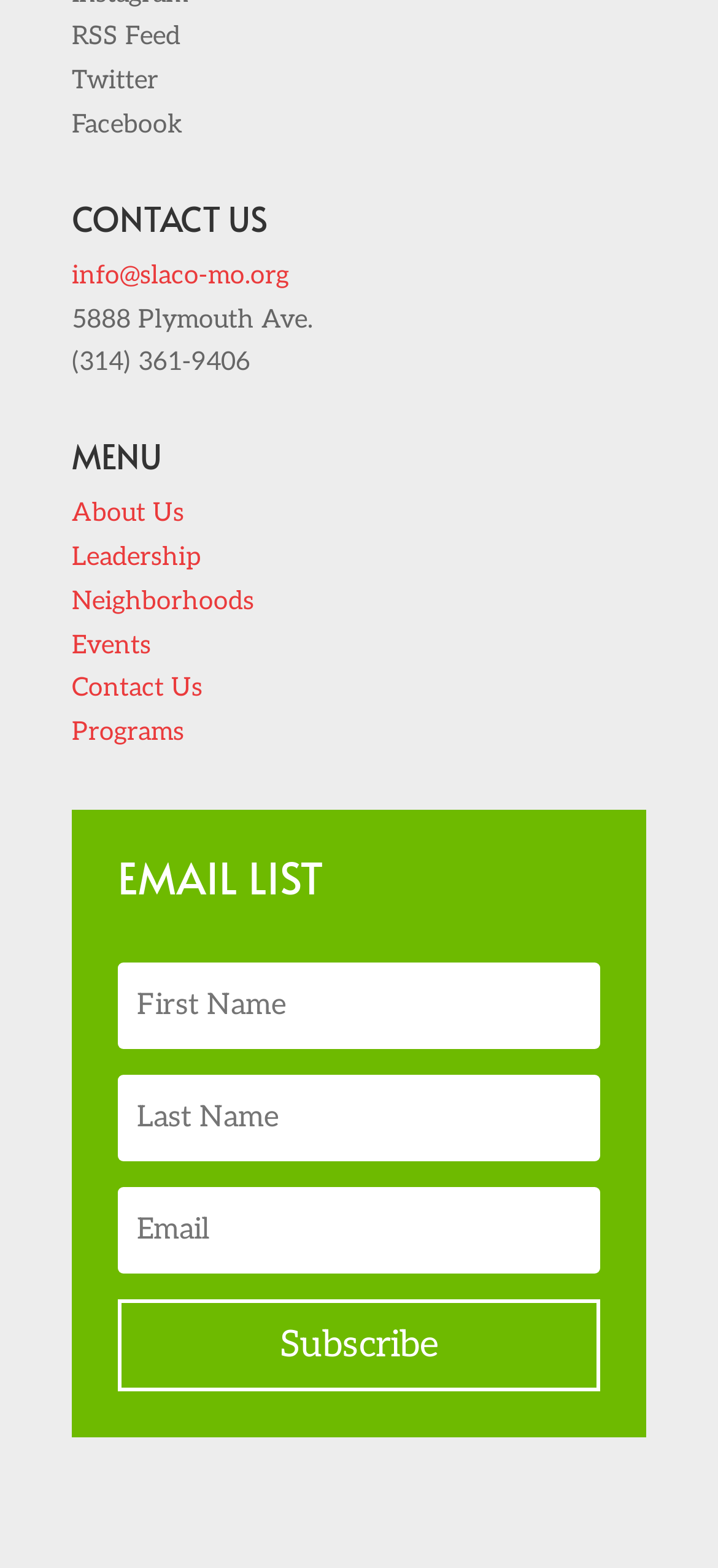Highlight the bounding box of the UI element that corresponds to this description: "name="et_pb_signup_lastname" placeholder="Last Name"".

[0.164, 0.685, 0.836, 0.741]